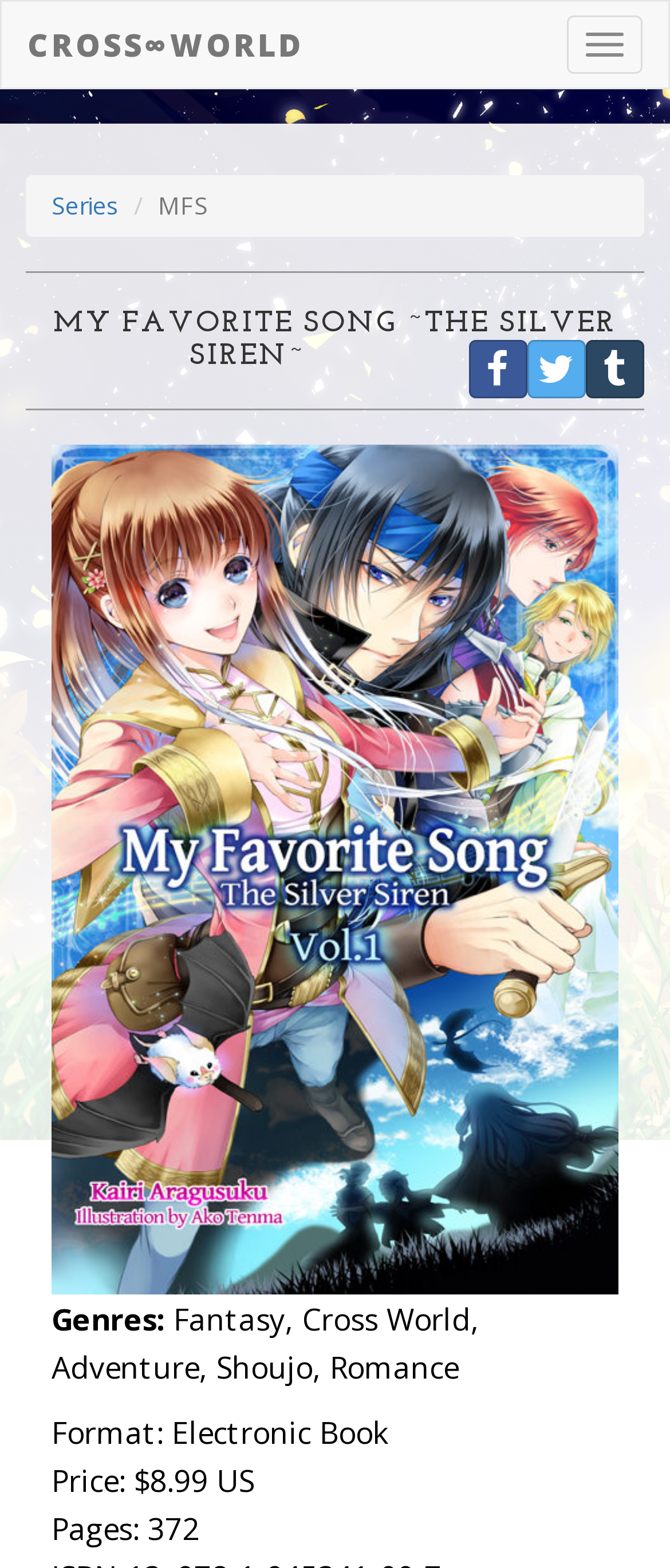What is the name of the series?
Analyze the image and deliver a detailed answer to the question.

I found the answer by looking at the link 'Series' which is located at the top of the page, next to the 'CROSS∞WORLD' link.